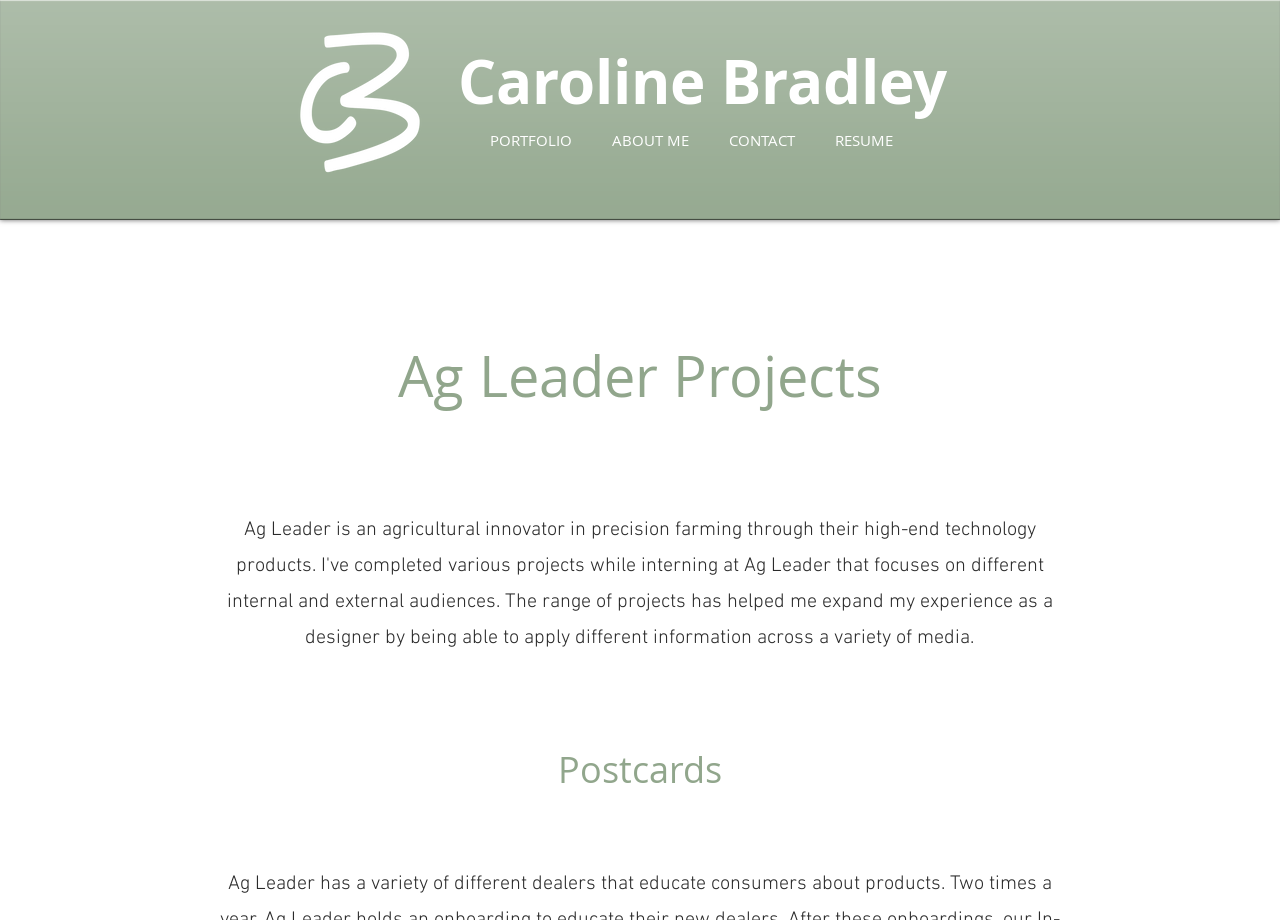Predict the bounding box for the UI component with the following description: "CONTACT".

[0.554, 0.135, 0.637, 0.171]